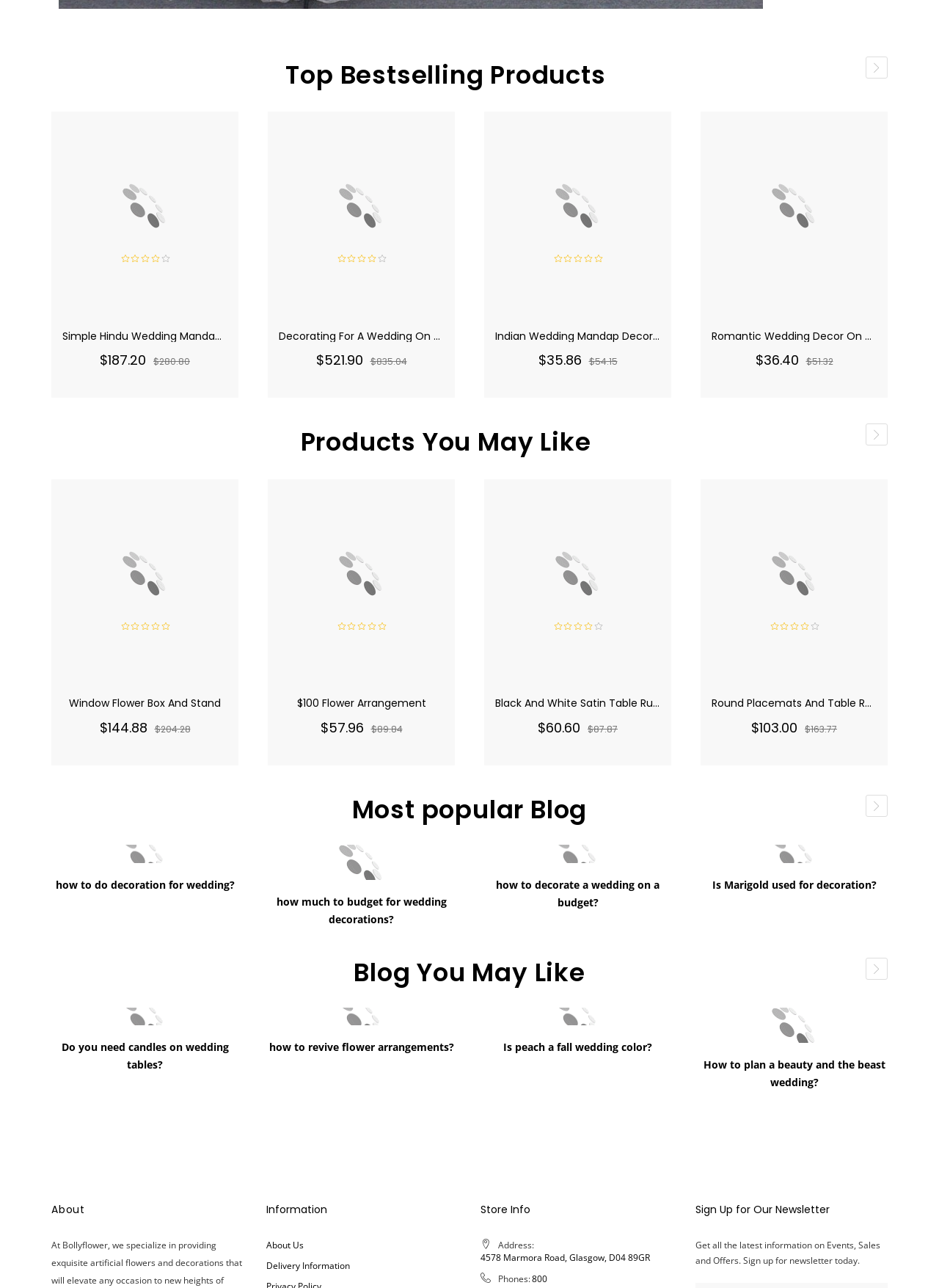Bounding box coordinates are specified in the format (top-left x, top-left y, bottom-right x, bottom-right y). All values are floating point numbers bounded between 0 and 1. Please provide the bounding box coordinate of the region this sentence describes: Window Flower Box And Stand

[0.073, 0.54, 0.235, 0.552]